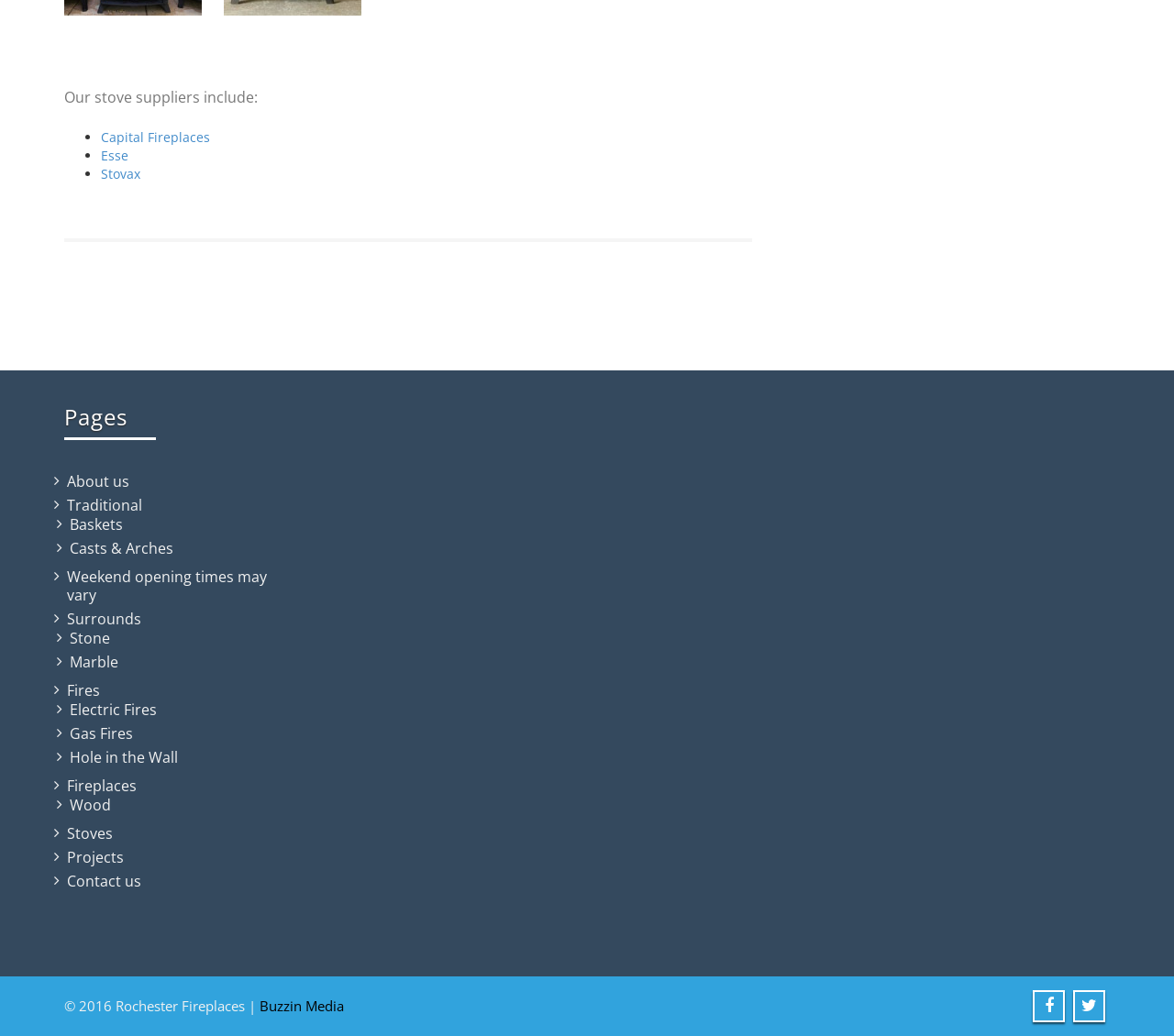Using the format (top-left x, top-left y, bottom-right x, bottom-right y), provide the bounding box coordinates for the described UI element. All values should be floating point numbers between 0 and 1: Weekend opening times may vary

[0.057, 0.547, 0.227, 0.584]